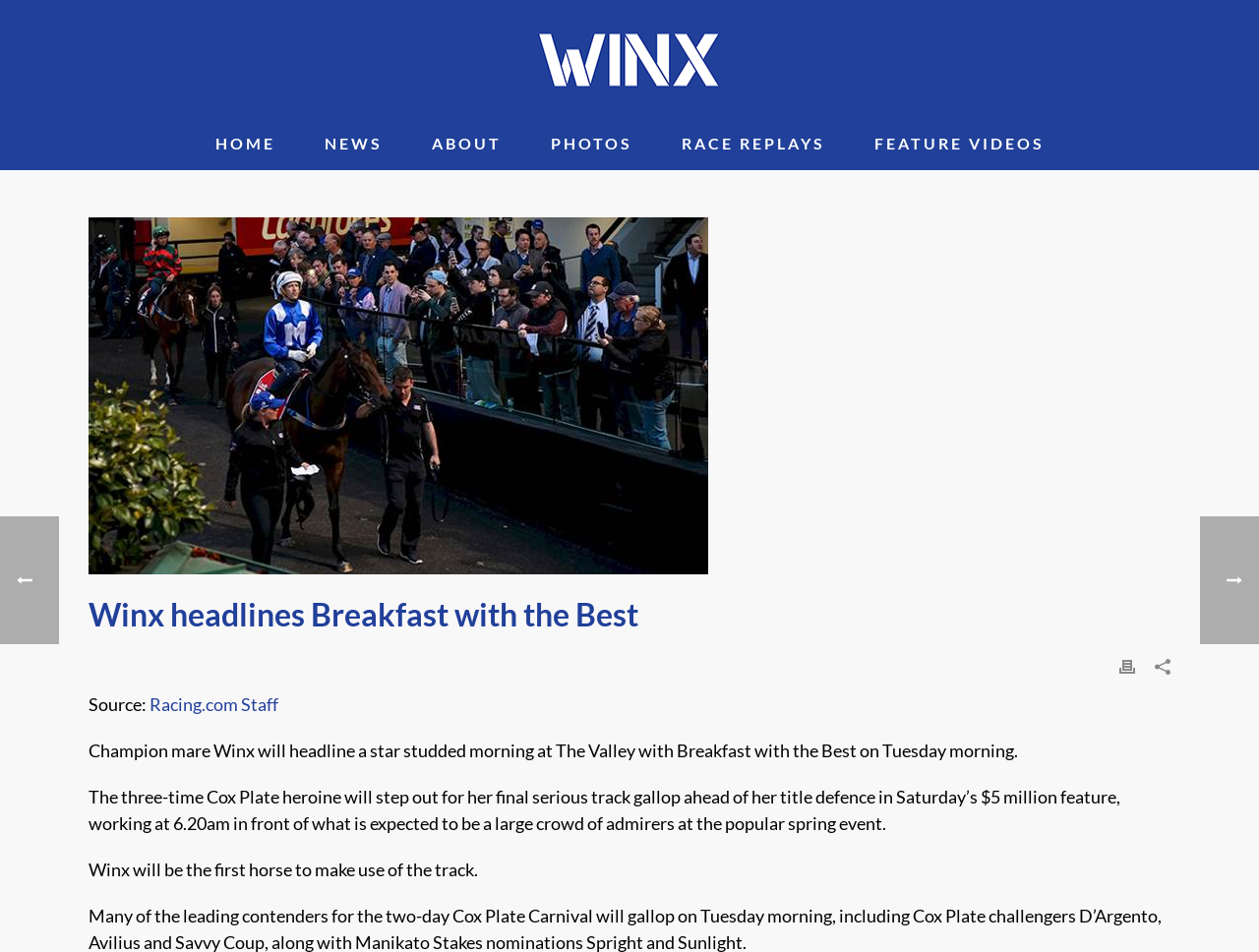Respond to the question below with a single word or phrase: What time will Winx work out at The Valley?

6.20am